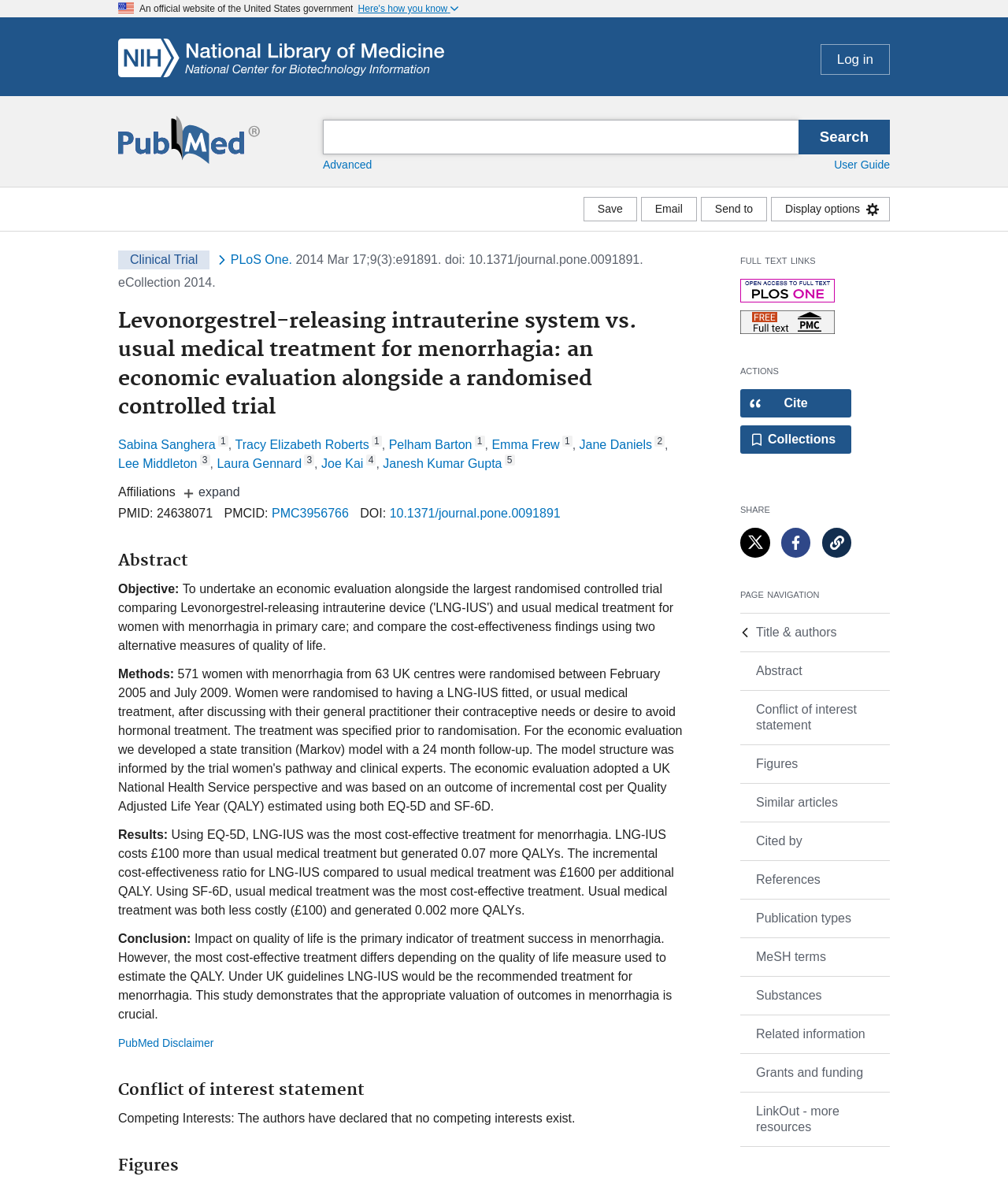Please identify the bounding box coordinates of the region to click in order to complete the task: "Search for a term". The coordinates must be four float numbers between 0 and 1, specified as [left, top, right, bottom].

[0.305, 0.101, 0.898, 0.131]